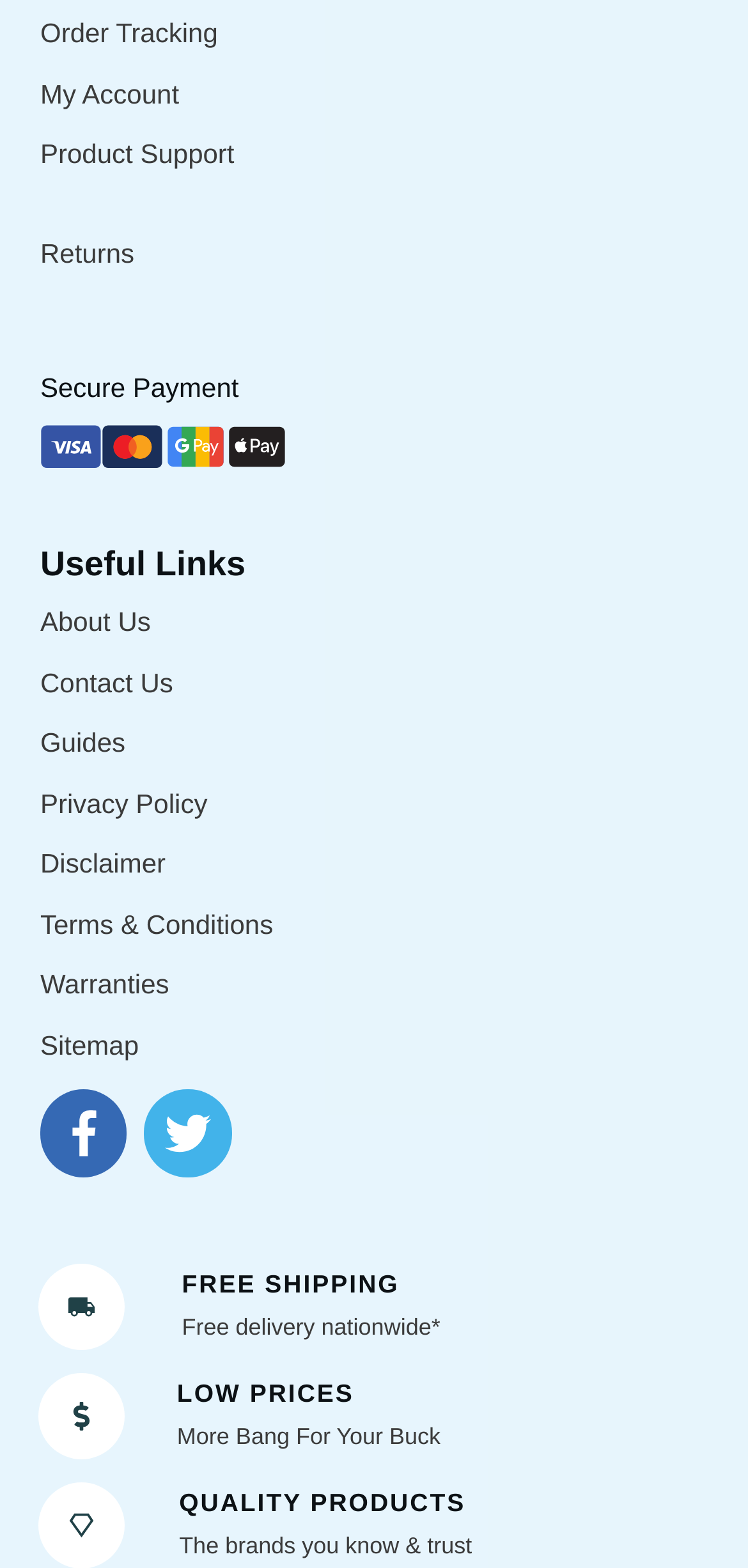Determine the bounding box coordinates for the area that needs to be clicked to fulfill this task: "Learn about warranties". The coordinates must be given as four float numbers between 0 and 1, i.e., [left, top, right, bottom].

[0.054, 0.618, 0.226, 0.638]